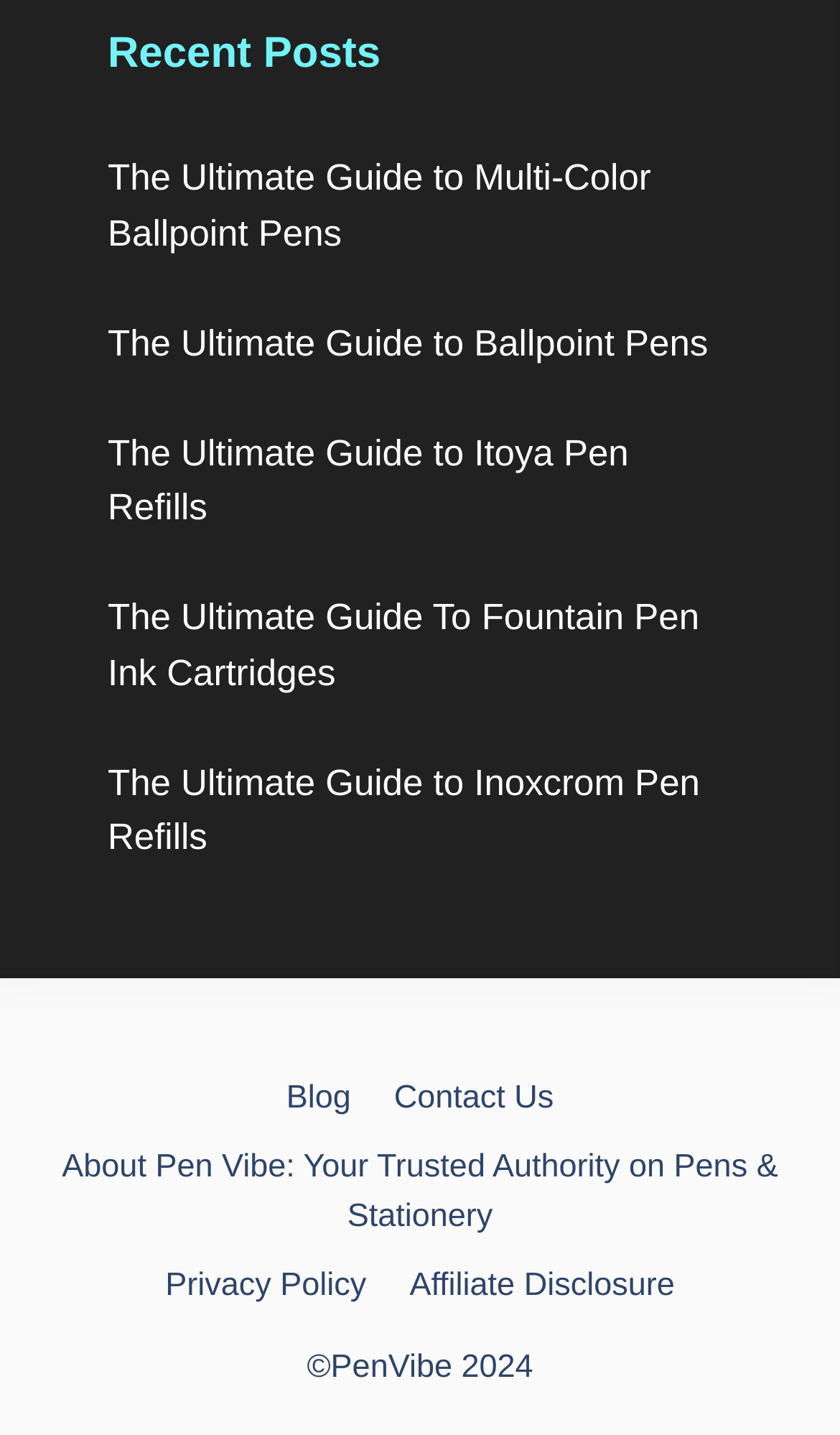Locate the bounding box coordinates of the UI element described by: "Contact Us". The bounding box coordinates should consist of four float numbers between 0 and 1, i.e., [left, top, right, bottom].

[0.469, 0.752, 0.659, 0.778]